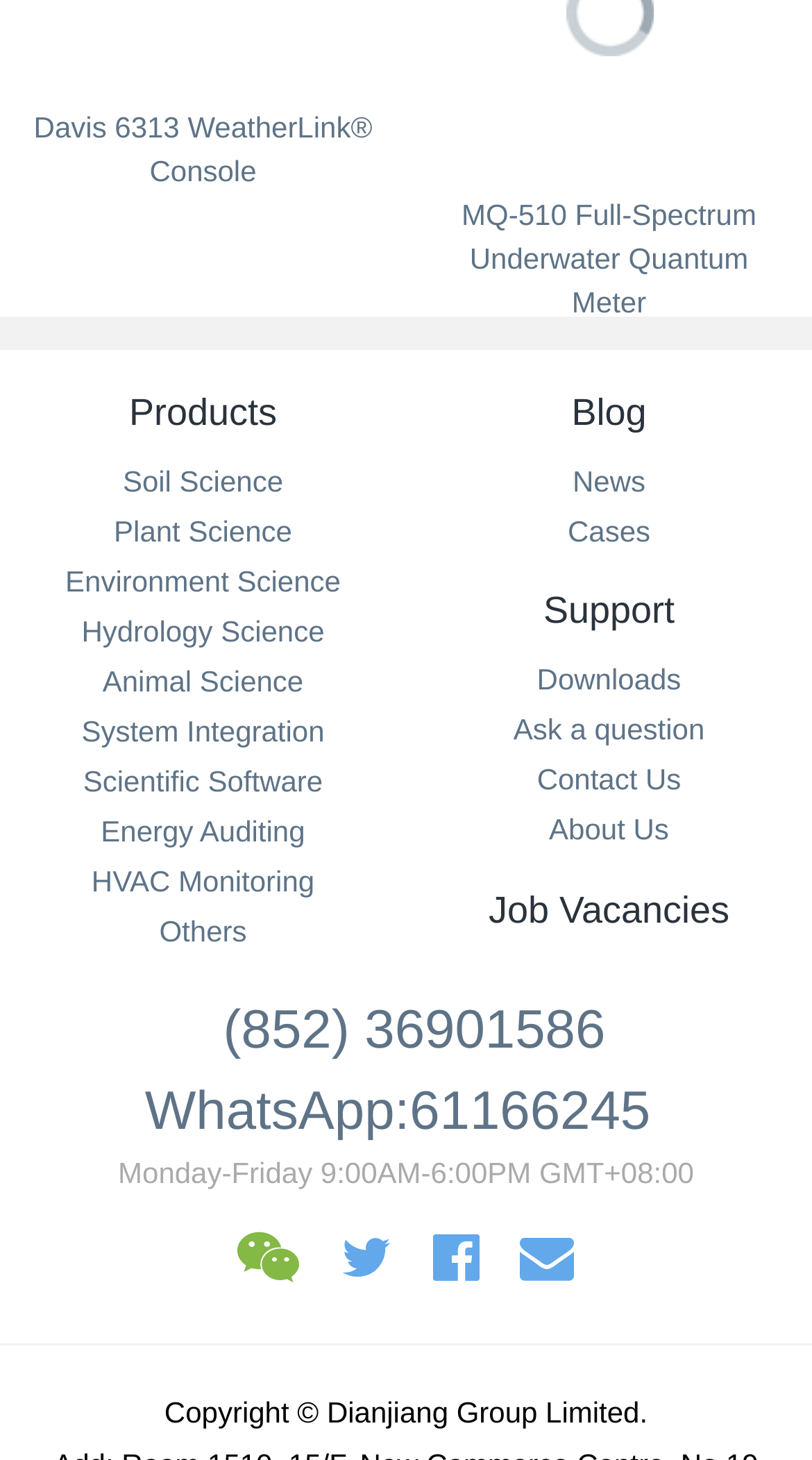Utilize the information from the image to answer the question in detail:
What is the last item in the Support section?

I looked at the links under the 'Support' heading and found that the last item is 'About Us', which is a link.